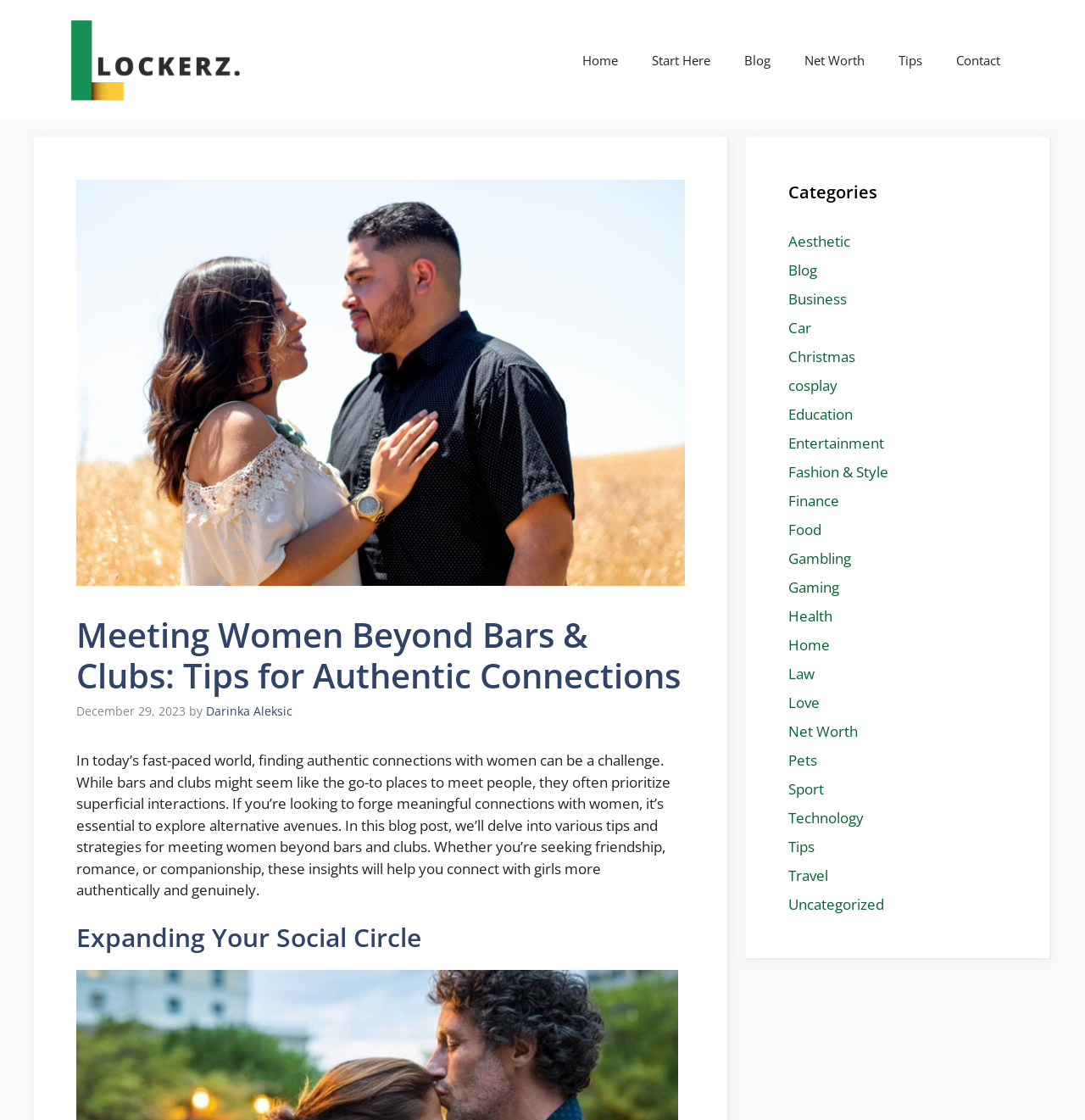How many categories are listed on the webpage?
Please look at the screenshot and answer using one word or phrase.

21